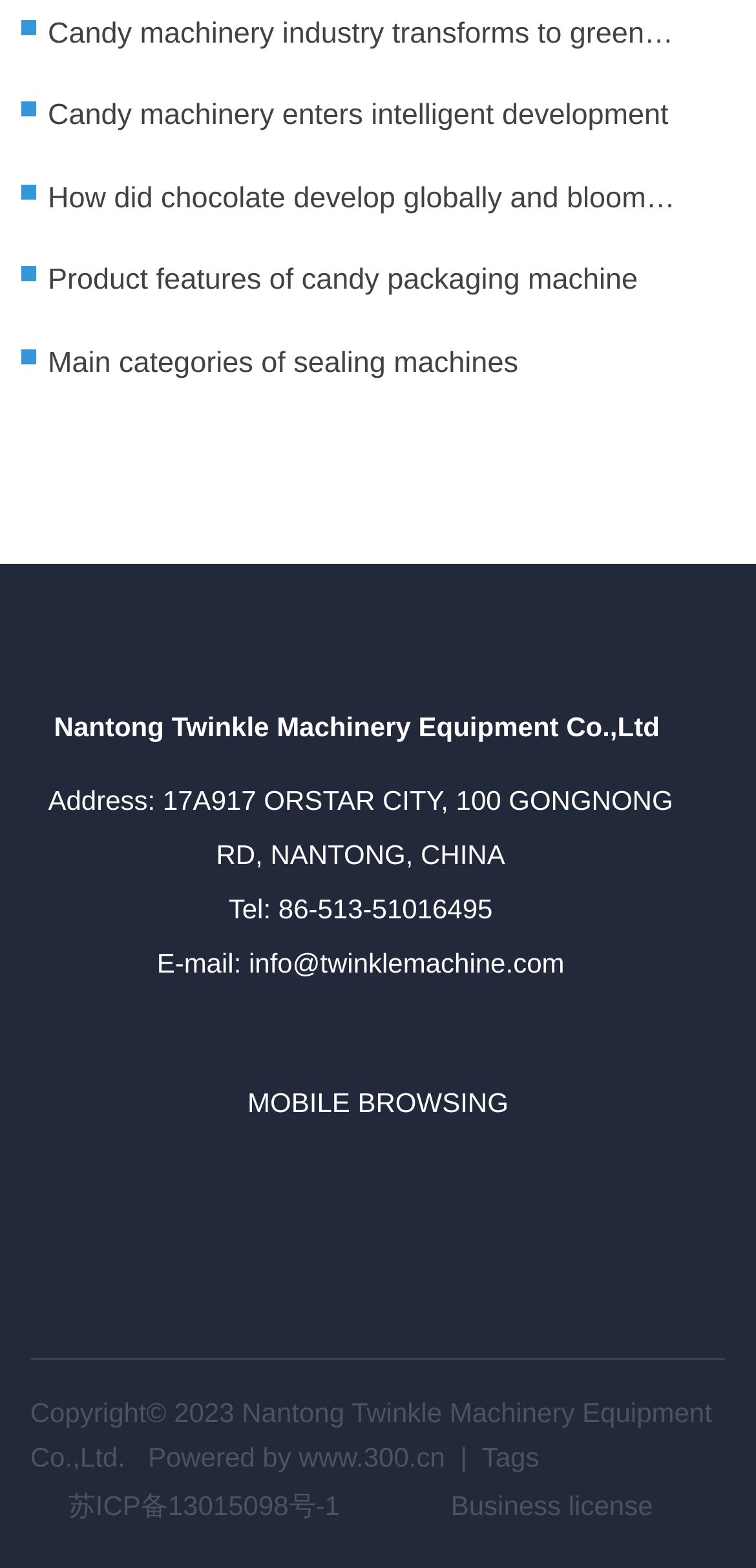Answer the following in one word or a short phrase: 
What is the phone number?

86-513-51016495